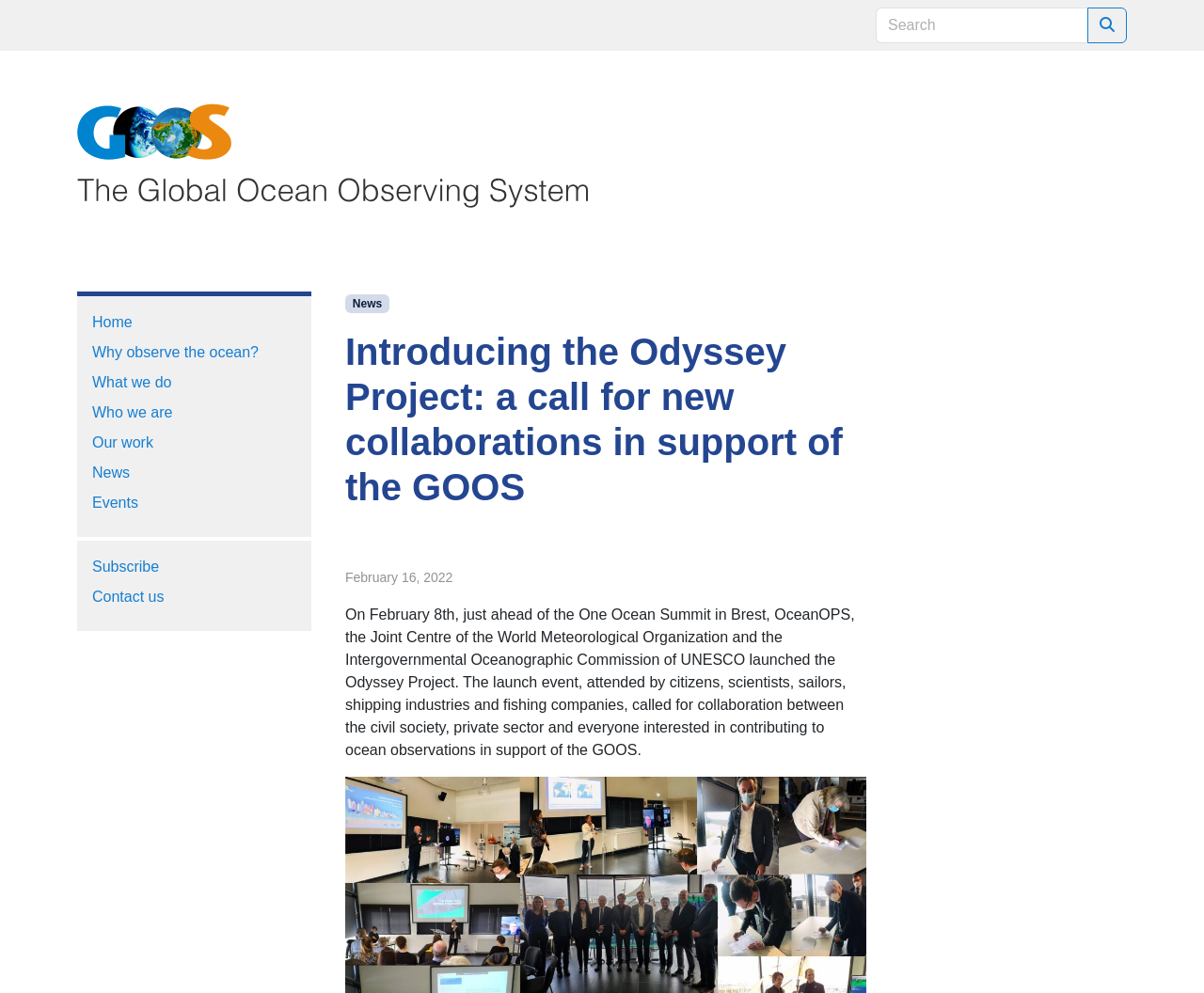Please provide the bounding box coordinates in the format (top-left x, top-left y, bottom-right x, bottom-right y). Remember, all values are floating point numbers between 0 and 1. What is the bounding box coordinate of the region described as: Privacy Policy

None